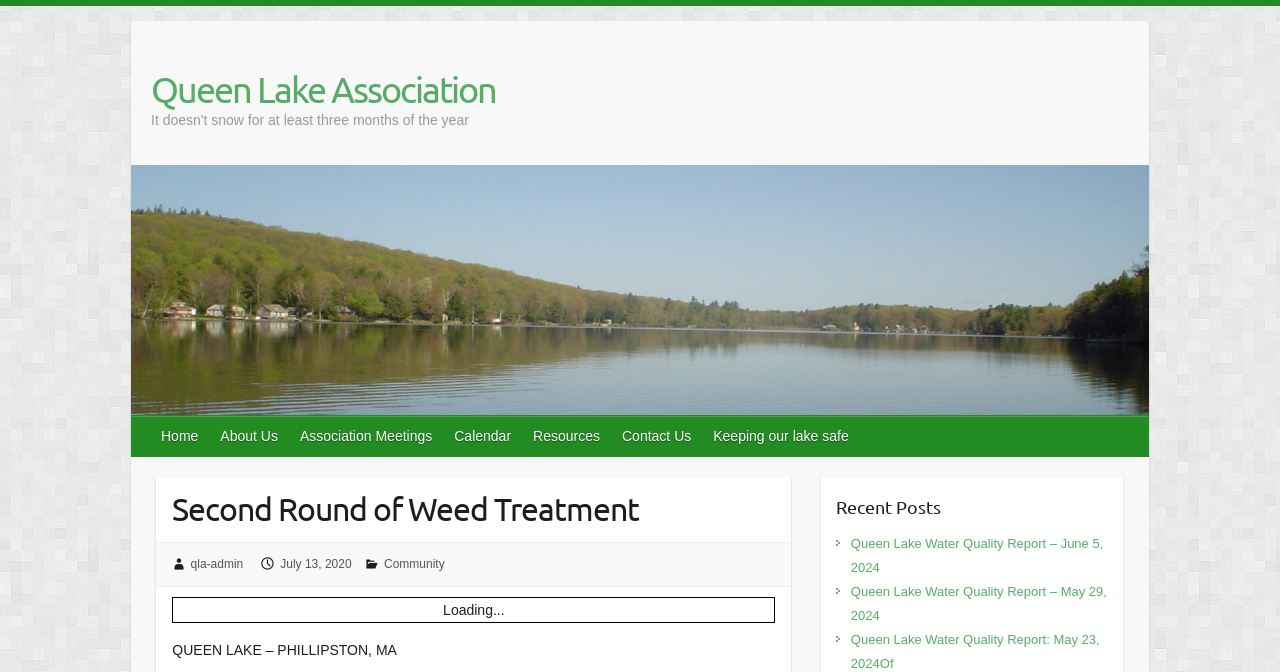Please answer the following question using a single word or phrase: What is the purpose of the 'Second Round of Weed Treatment'?

To keep the lake safe